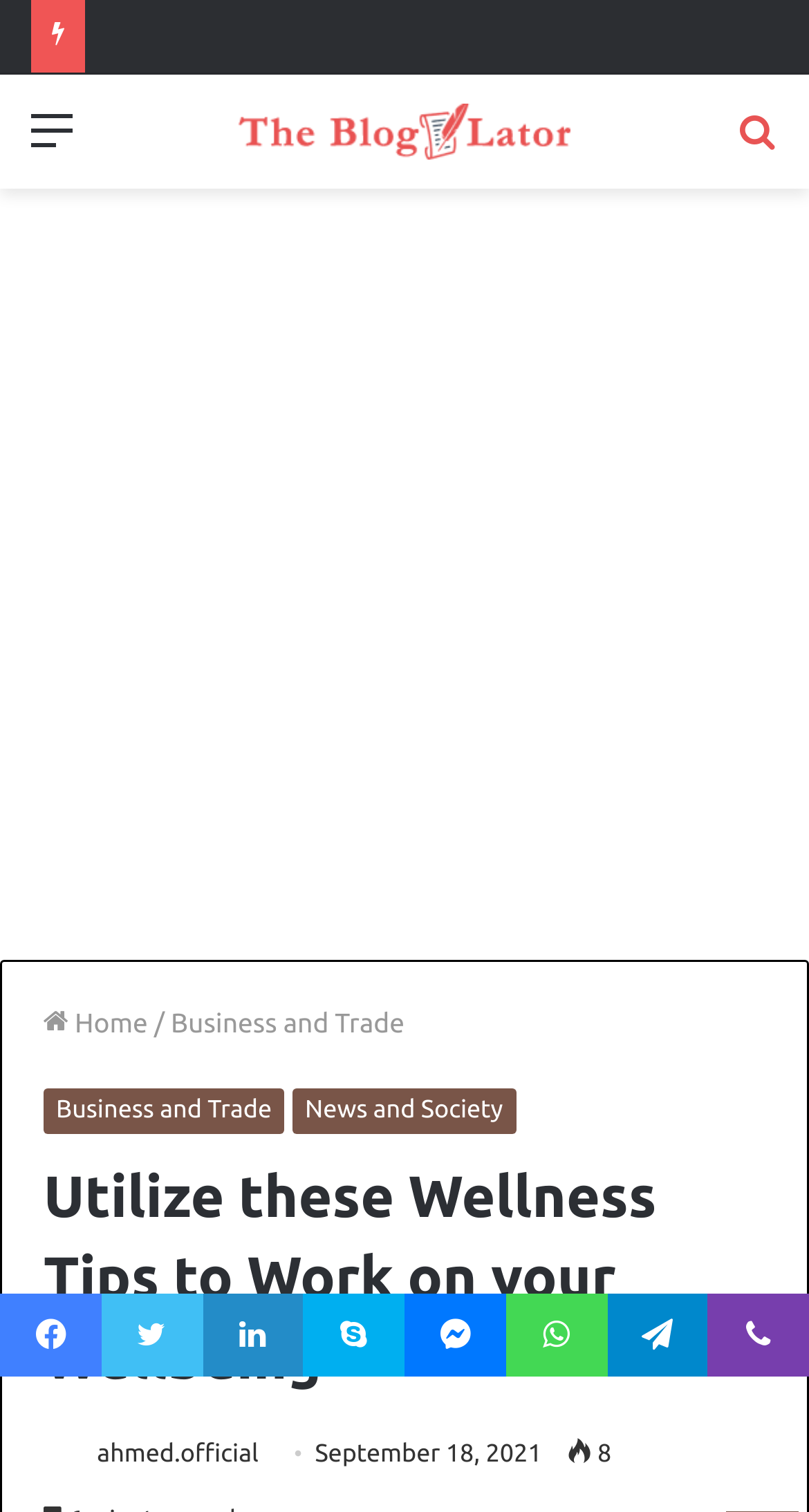Identify the bounding box coordinates of the element to click to follow this instruction: 'click the first link'. Ensure the coordinates are four float values between 0 and 1, provided as [left, top, right, bottom].

None